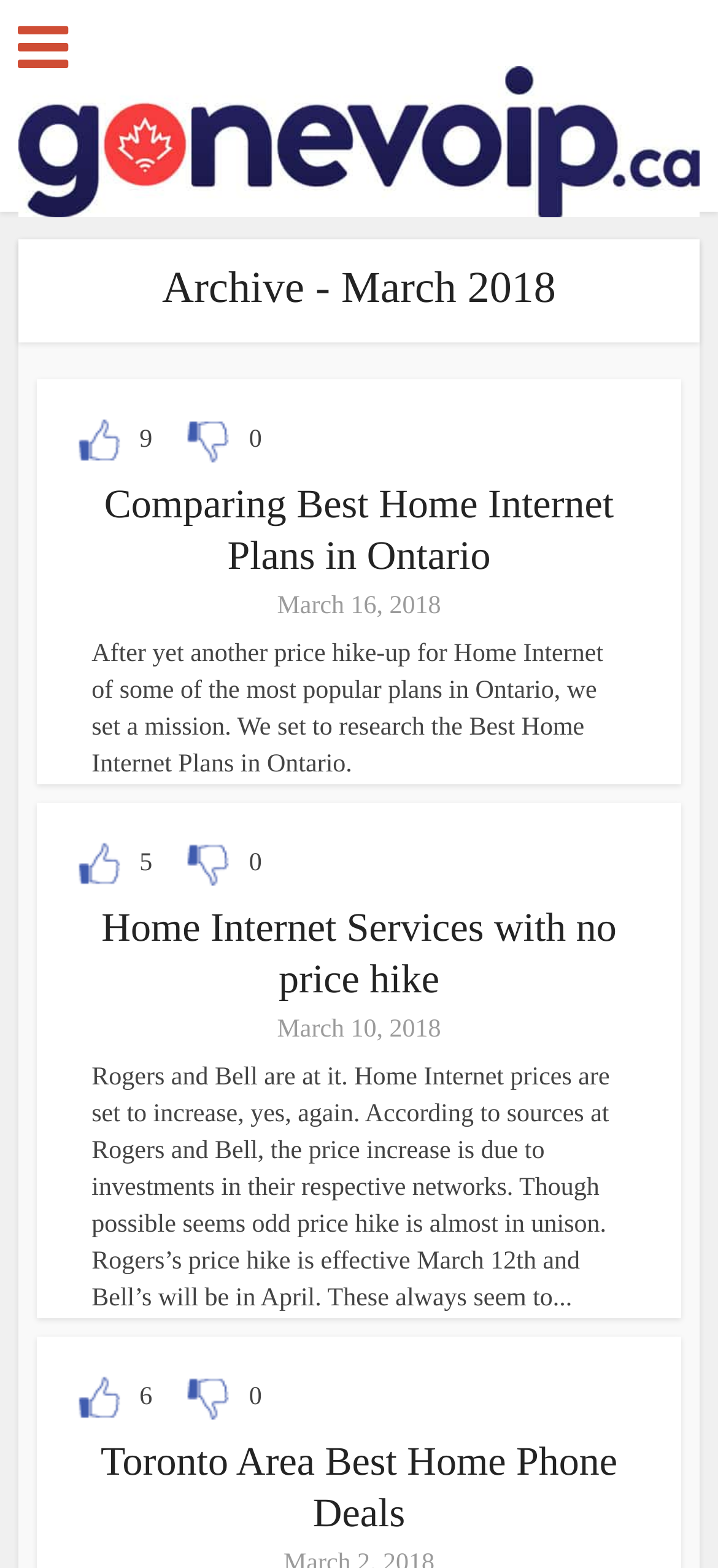How many articles are on this webpage?
Refer to the screenshot and answer in one word or phrase.

3